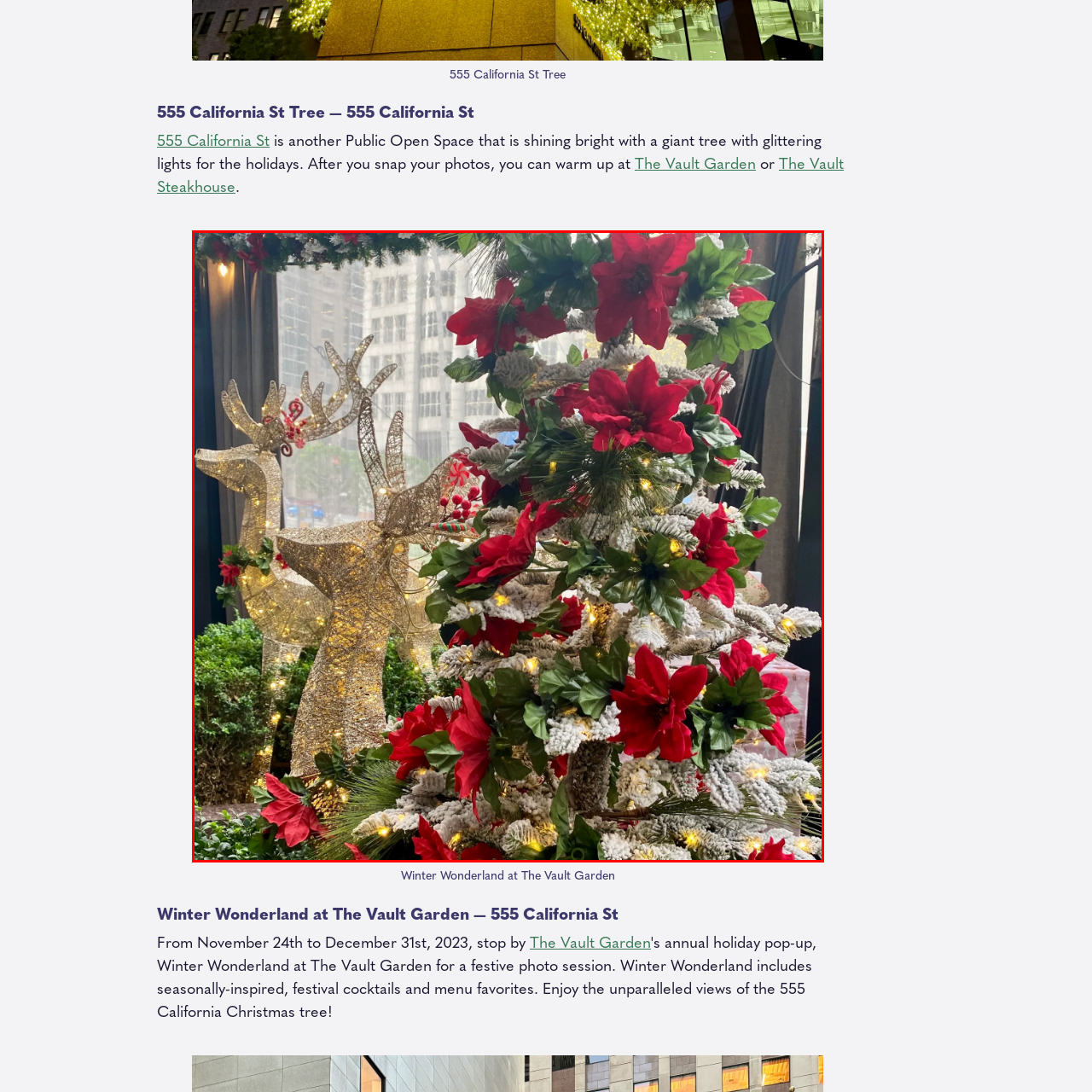Direct your attention to the image marked by the red boundary, What is the duration of the Winter Wonderland at The Vault Garden? Provide a single word or phrase in response.

November 24th to December 31st, 2023